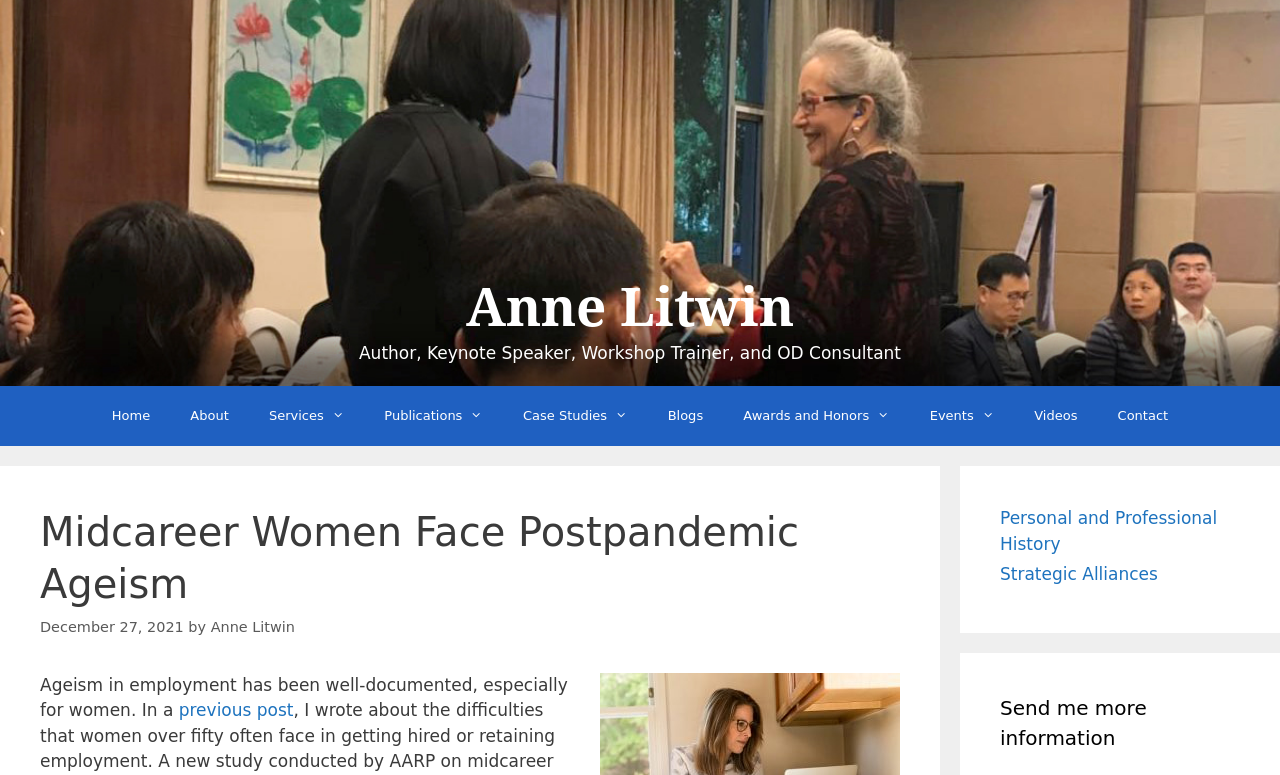How many navigation links are there?
Using the image provided, answer with just one word or phrase.

10